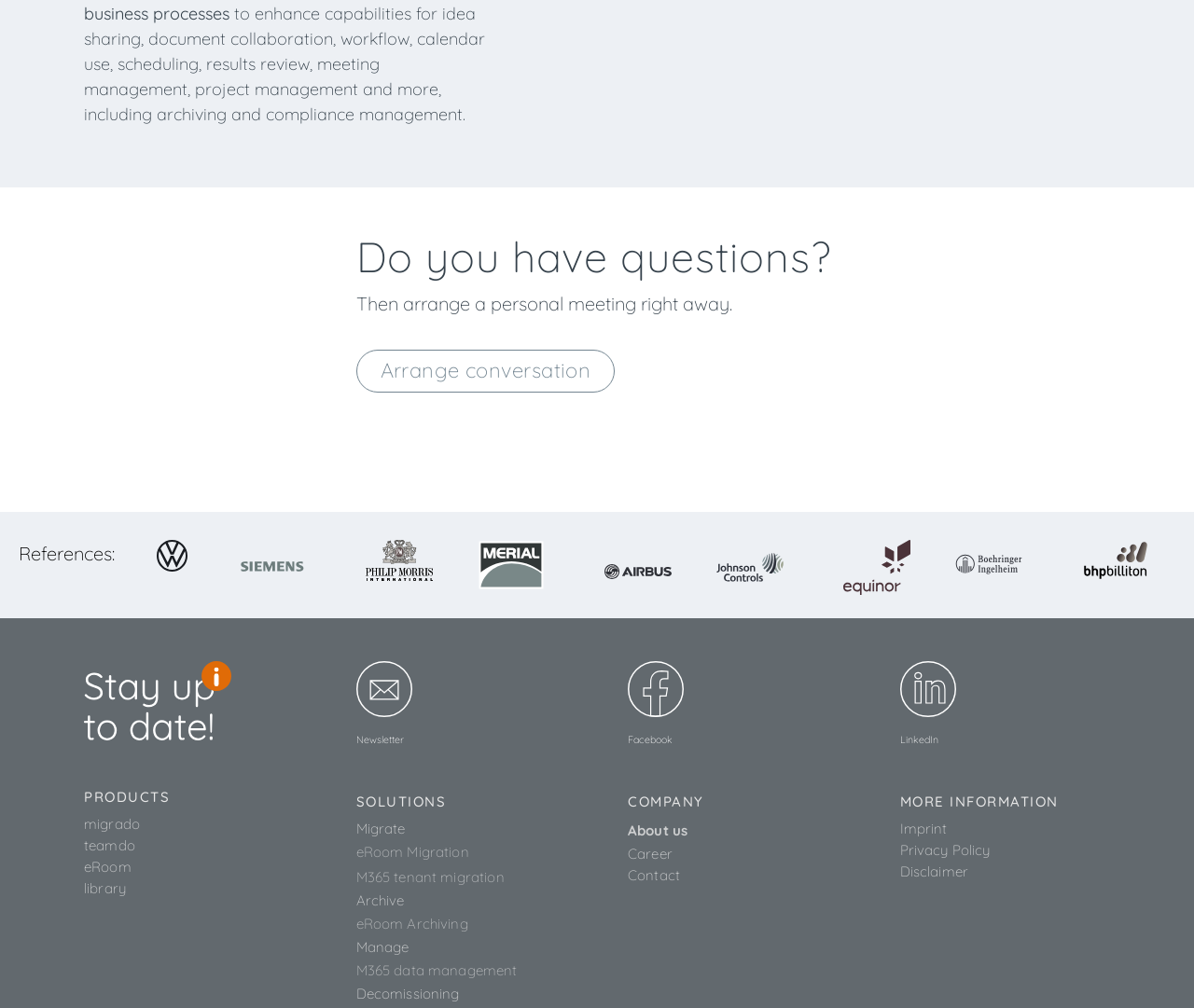Please reply to the following question using a single word or phrase: 
How many social media links are there at the bottom of the page?

2